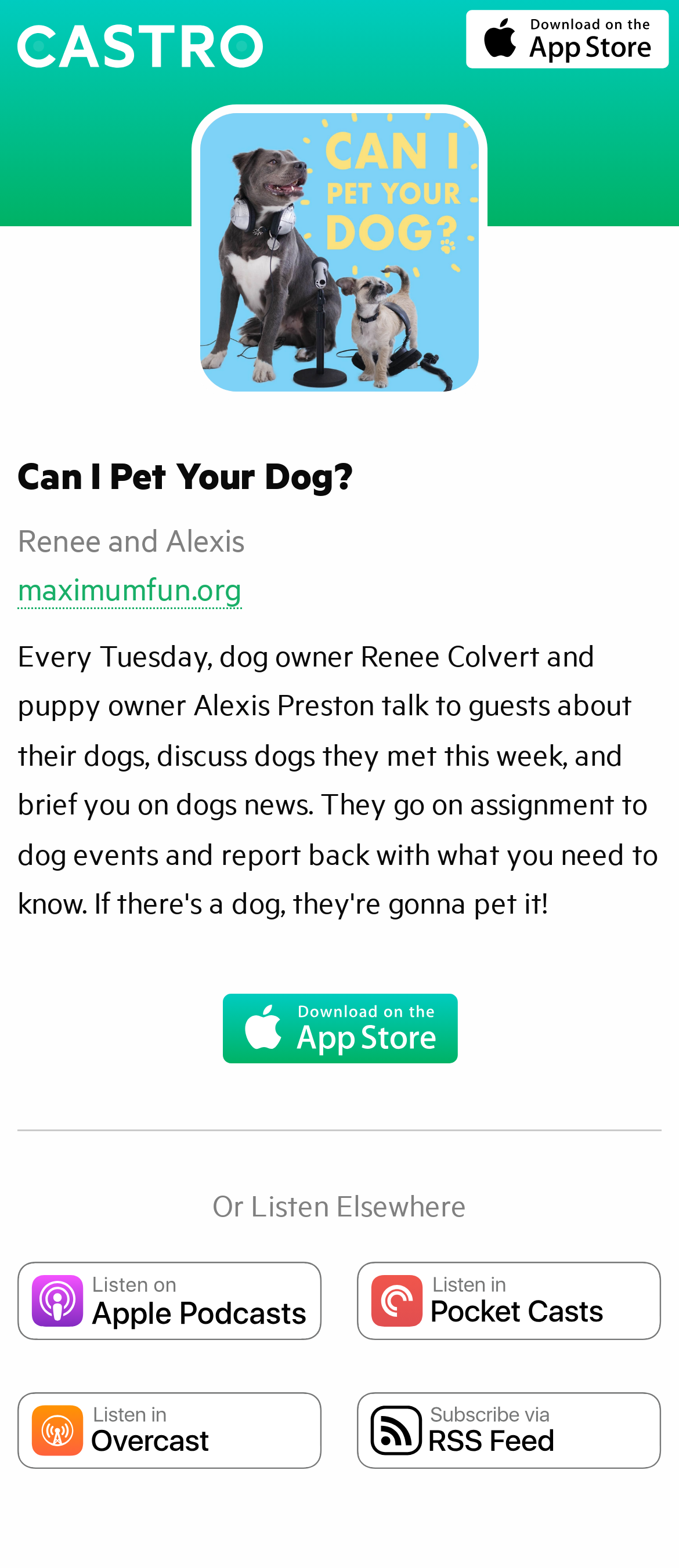Provide your answer in a single word or phrase: 
What is the name of the podcast?

Can I Pet Your Dog?